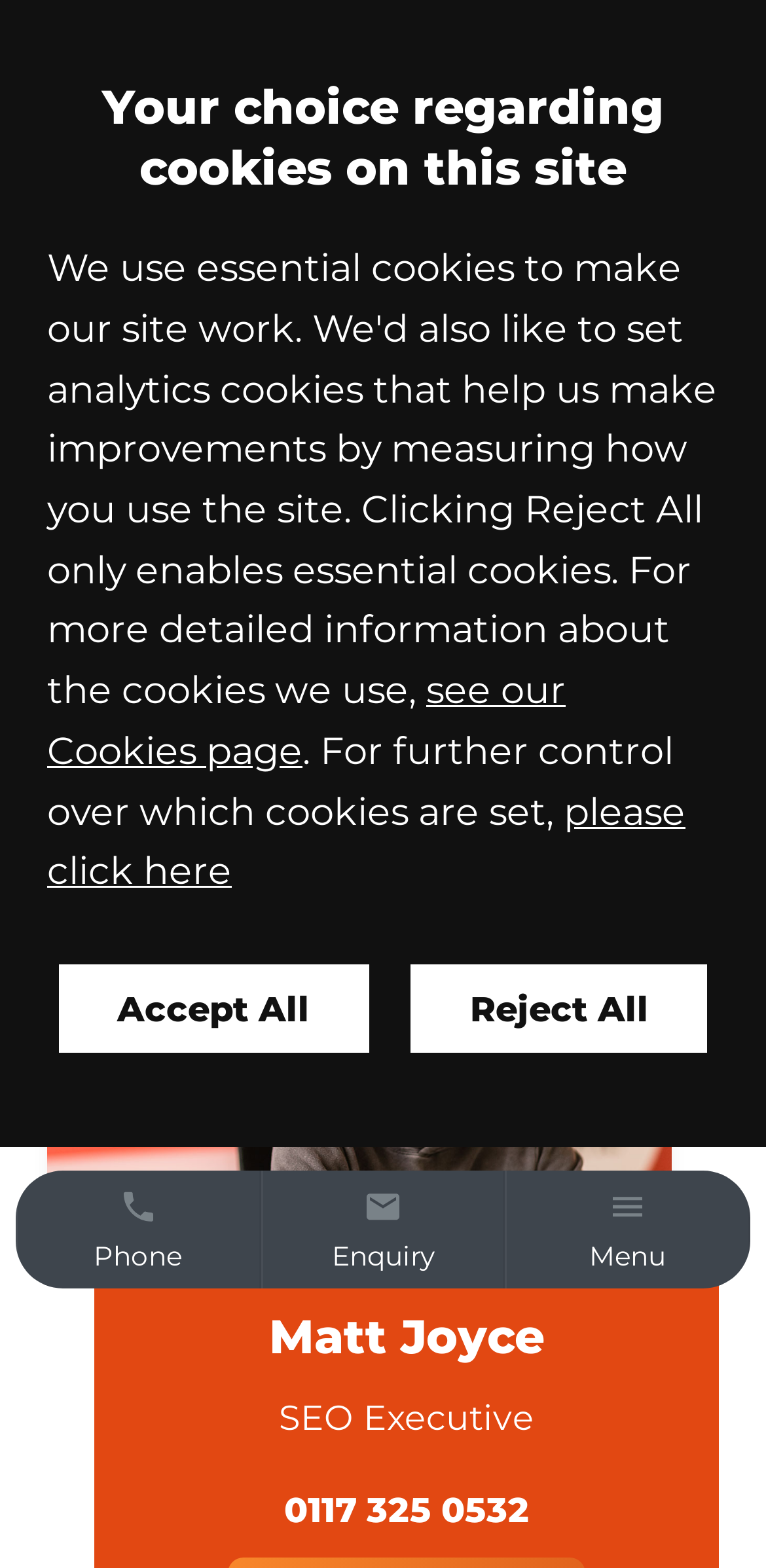Select the bounding box coordinates of the element I need to click to carry out the following instruction: "view Matt Joyce's profile".

[0.56, 0.331, 0.814, 0.356]